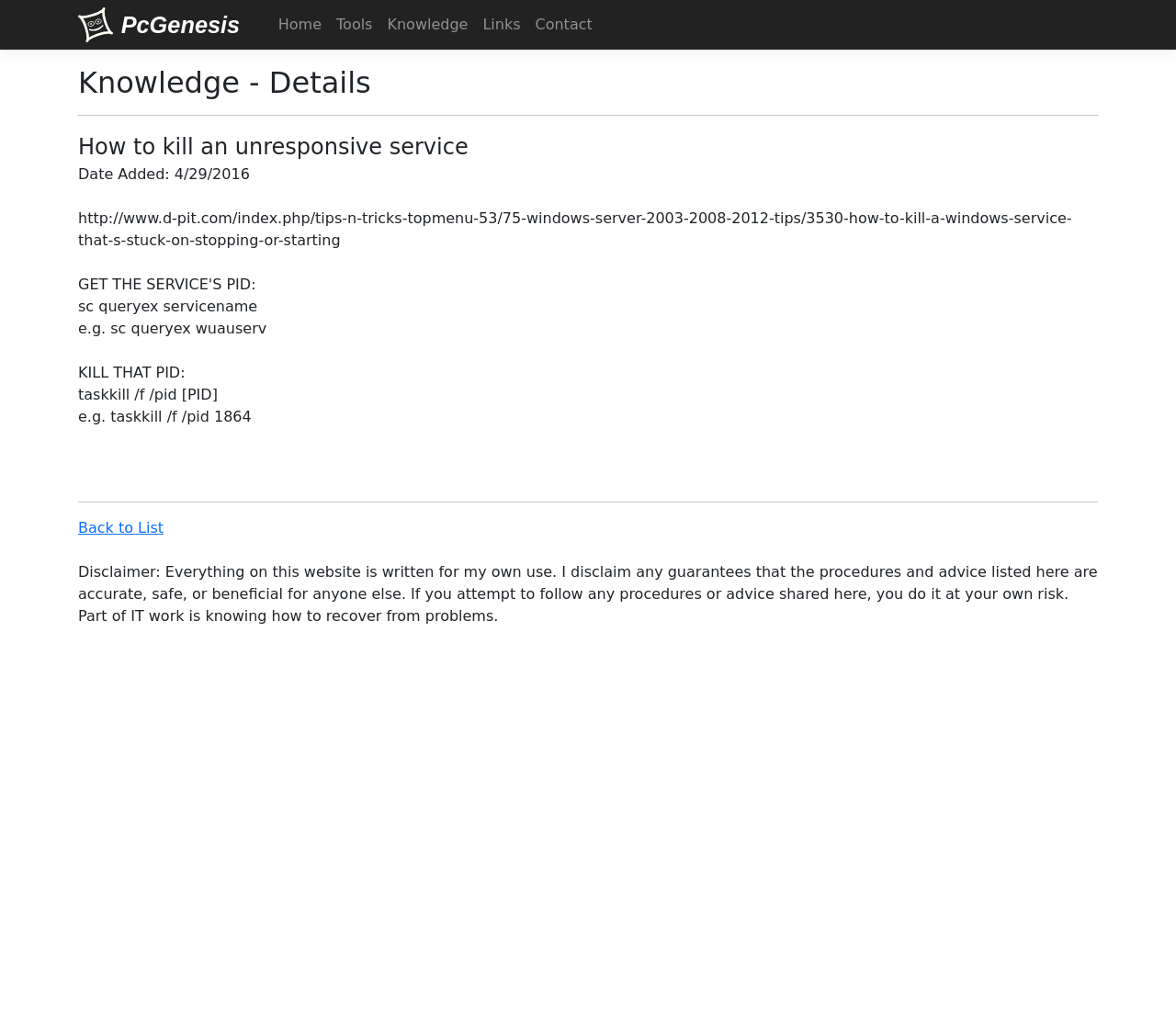What is the purpose of the 'Back to List' link?
Utilize the image to construct a detailed and well-explained answer.

The 'Back to List' link is located at the bottom of the main content area, and its purpose is to allow users to go back to the list of knowledge or topics from the current detailed page.